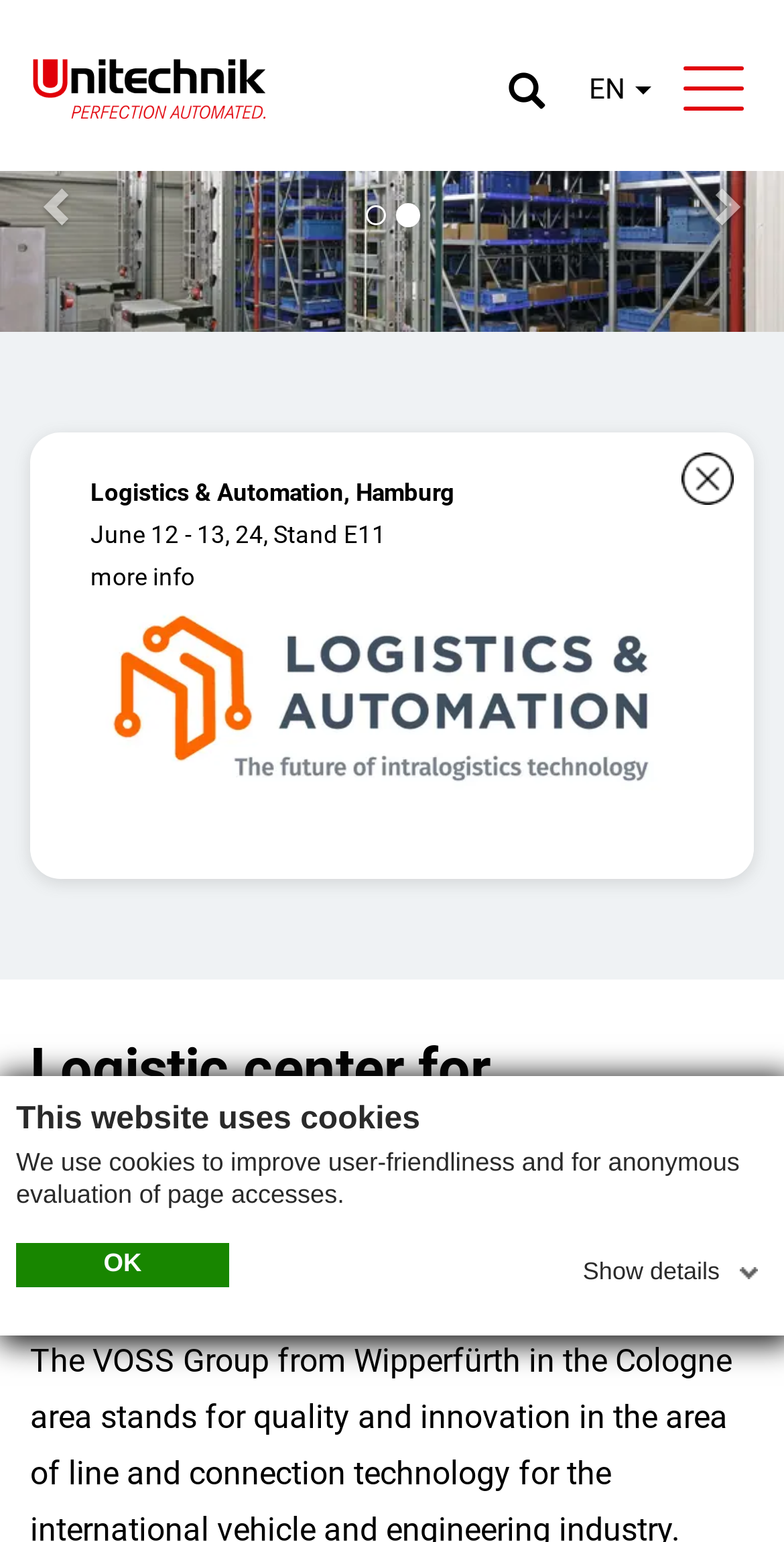Given the description of a UI element: "parent_node: EN", identify the bounding box coordinates of the matching element in the webpage screenshot.

[0.844, 0.03, 0.959, 0.085]